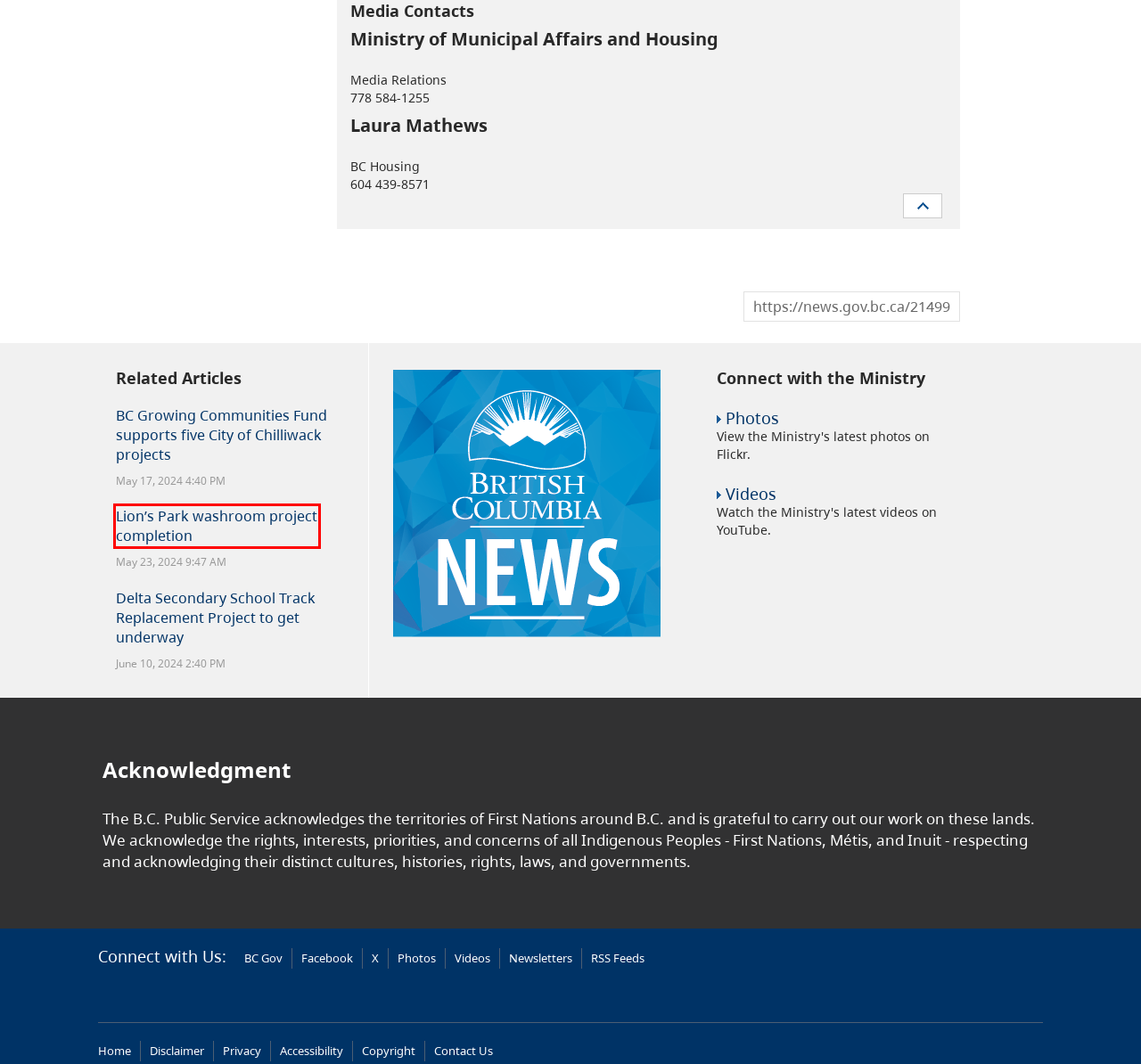Examine the screenshot of the webpage, which includes a red bounding box around an element. Choose the best matching webpage description for the page that will be displayed after clicking the element inside the red bounding box. Here are the candidates:
A. Lion’s Park washroom project completion | BC Gov News
B. Municipal Affairs | BC Gov News
C. Disclaimer - Province of British Columbia
D. Accessible government - Province of British Columbia
E. BC Gov News
F. BC Growing Communities Fund supports five City of Chilliwack projects | BC Gov News
G. Delta Secondary School Track Replacement Project to get underway | BC Gov News
H. Copyright - Province of British Columbia

A